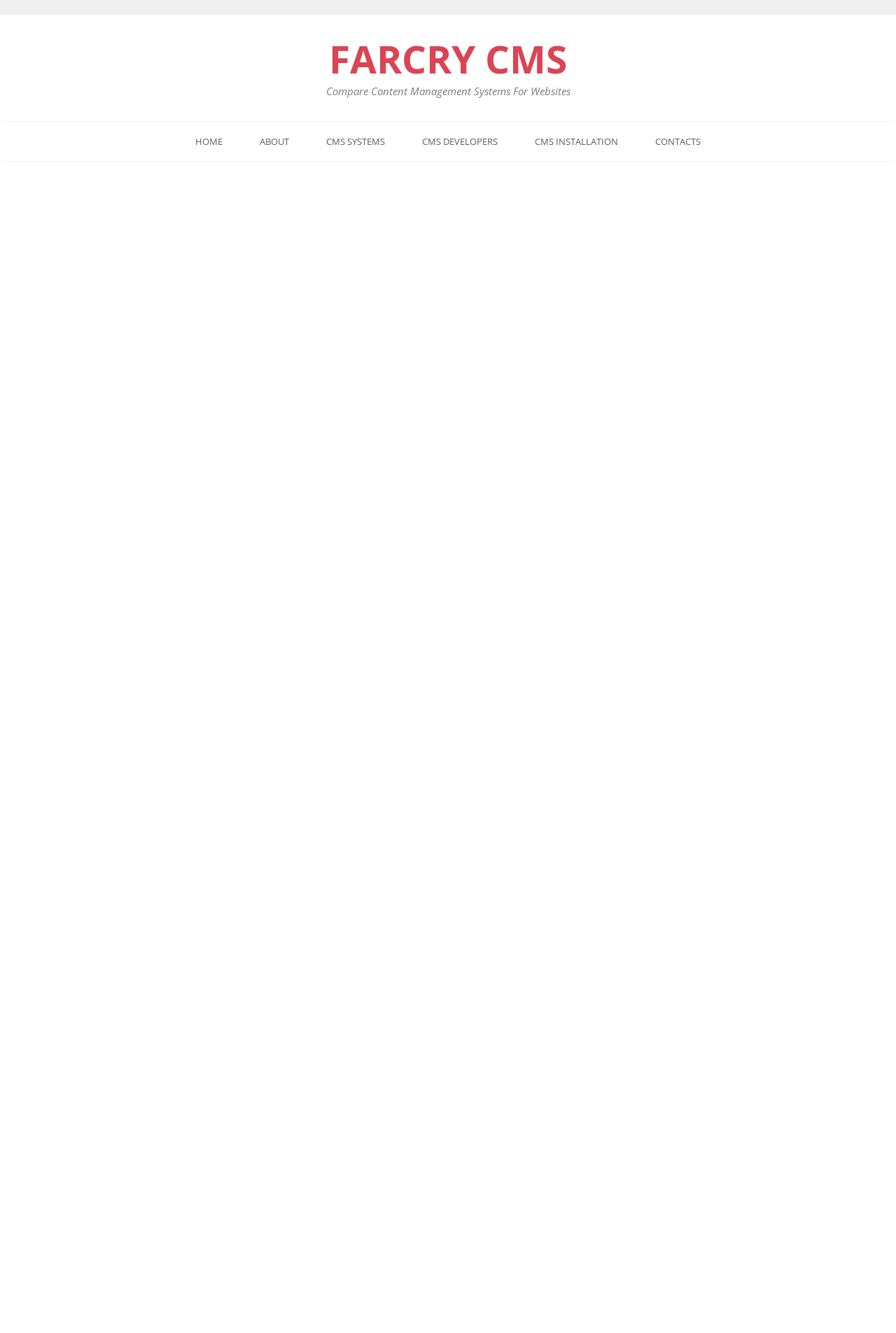What is the category of the first recent post?
Examine the screenshot and reply with a single word or phrase.

Business Management